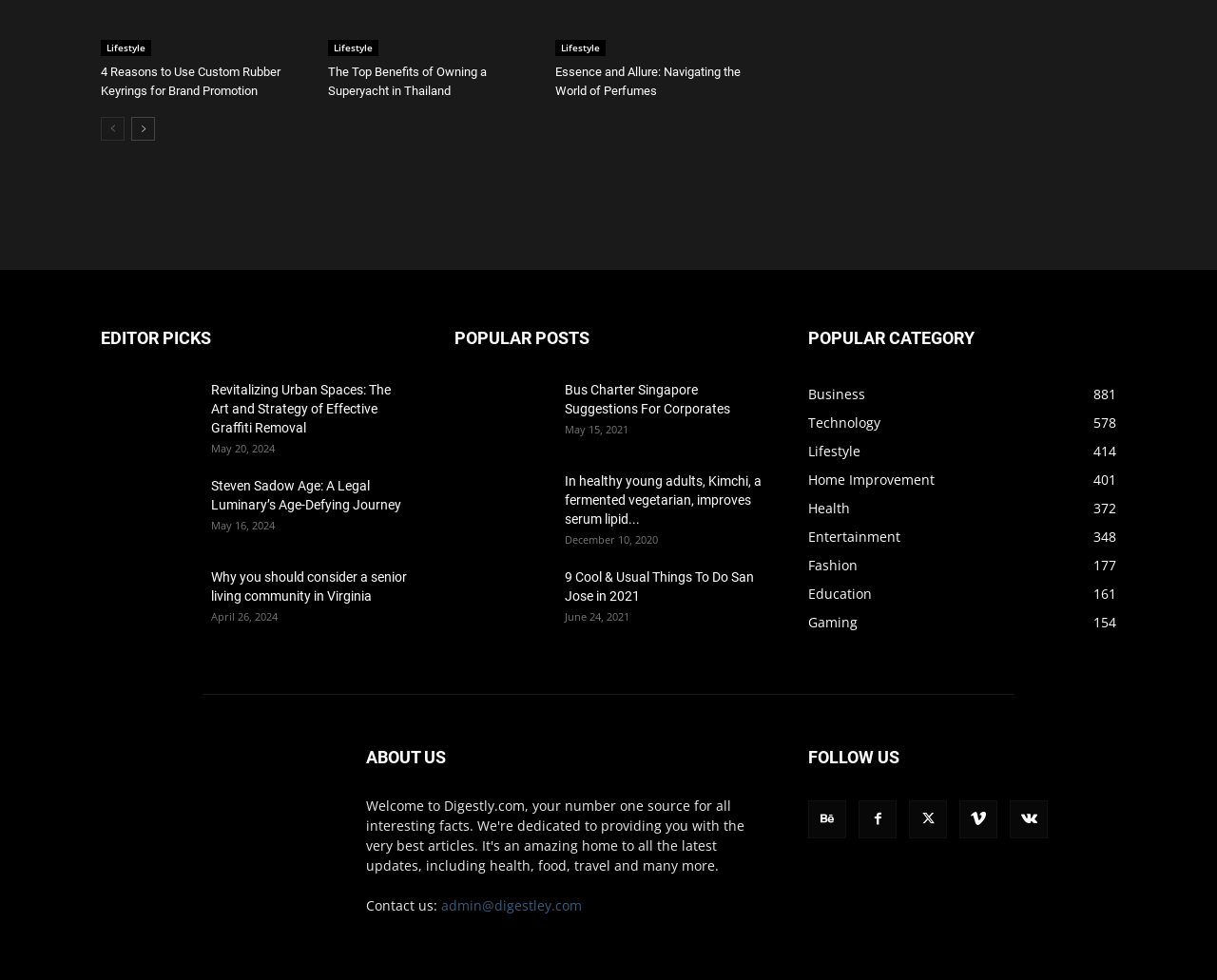Given the following UI element description: "Home Improvement401", find the bounding box coordinates in the webpage screenshot.

[0.664, 0.48, 0.768, 0.498]